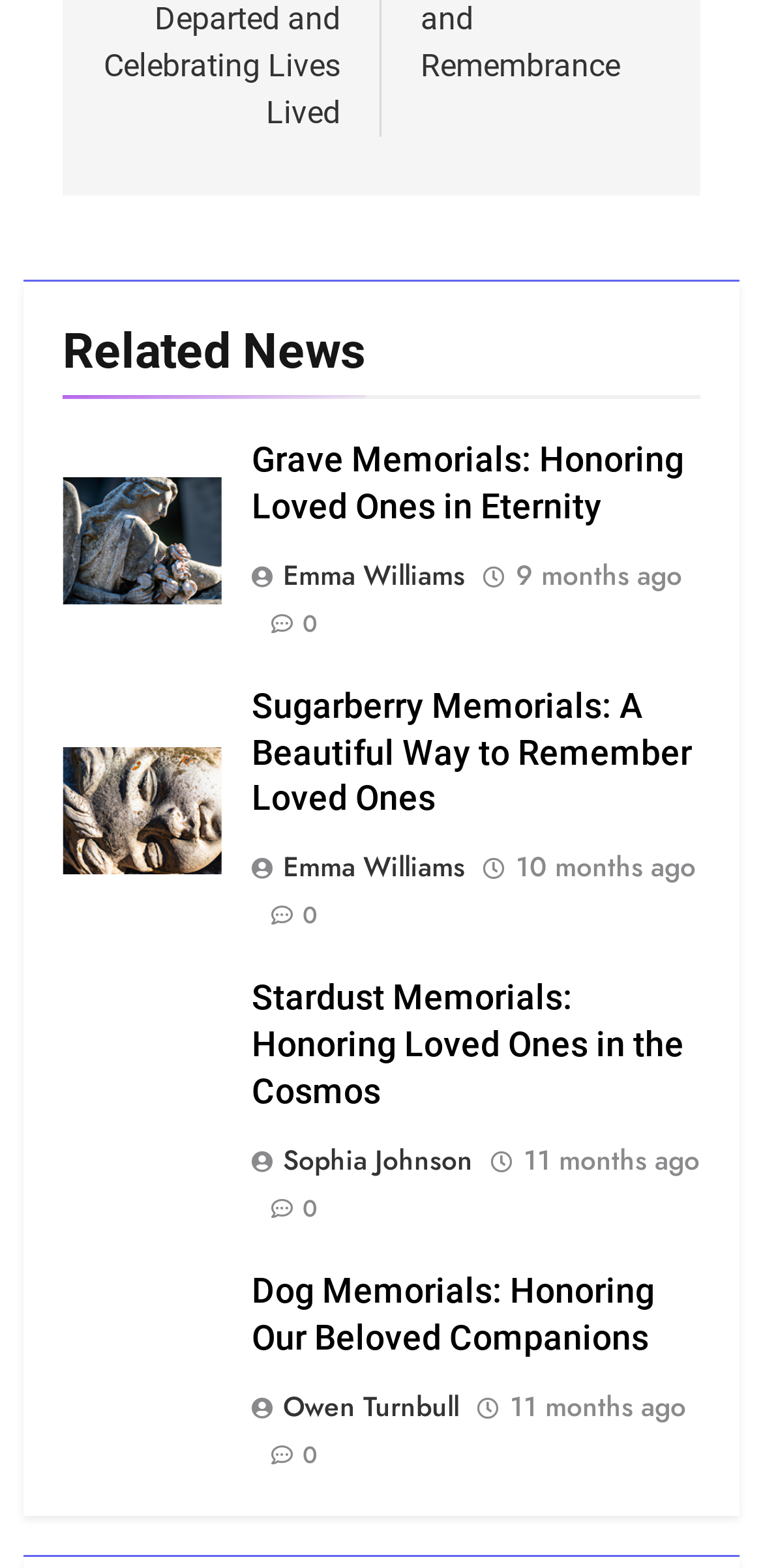Who is the author of the second article?
Using the image, answer in one word or phrase.

Emma Williams